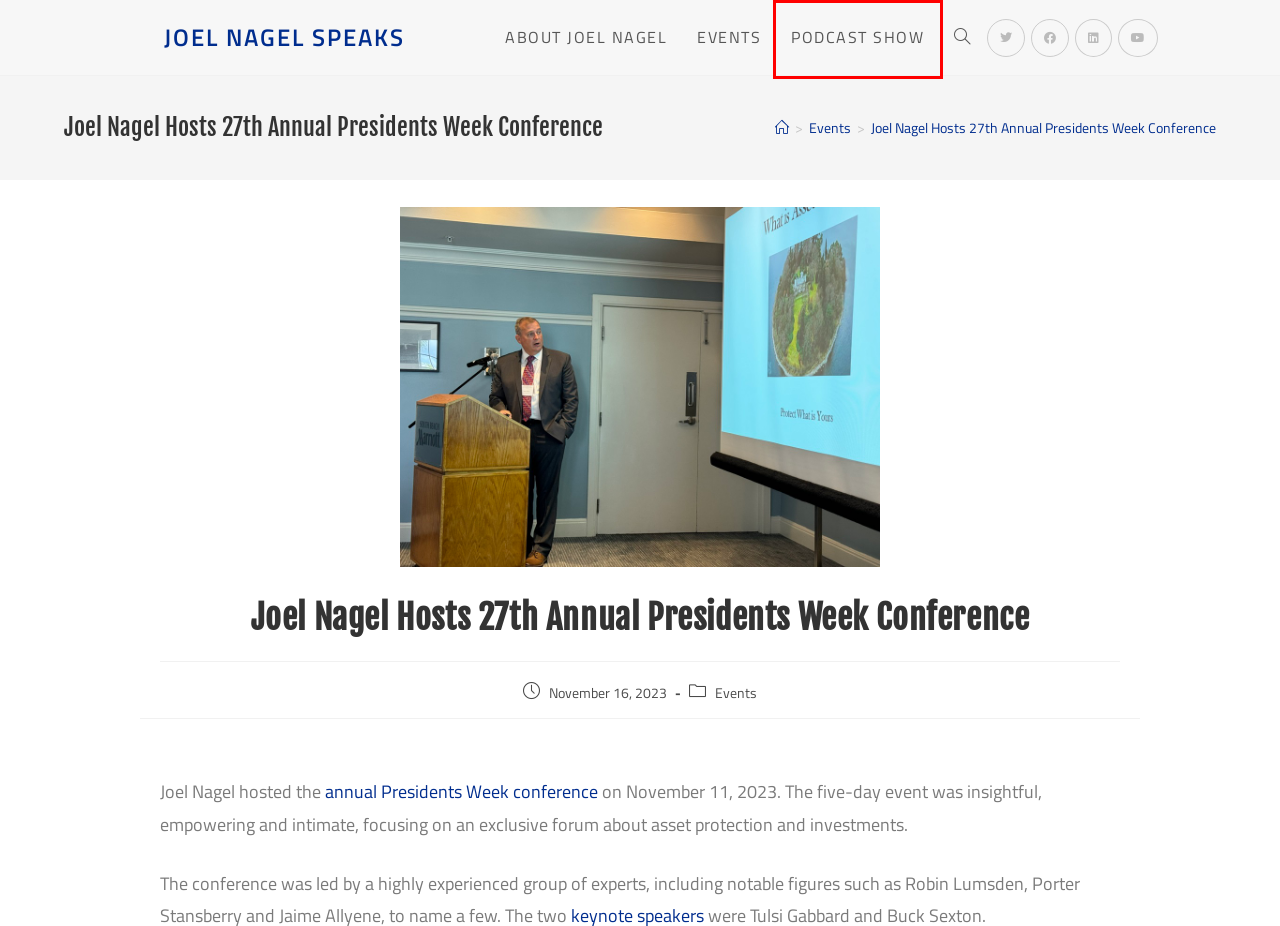You are provided with a screenshot of a webpage where a red rectangle bounding box surrounds an element. Choose the description that best matches the new webpage after clicking the element in the red bounding box. Here are the choices:
A. Events Archives - Joel Nagel Speaks
B. Events - Joel Nagel Speaks
C. About Joel Nagel - Joel Nagel Speaks
D. 27th Annual President’s Week - 2023: Insights on Your Assets and Investments
E. Attorney Joel Nagel - Speaker Site
F. Joel Nagel Will Host 25th President's Week Conference
G. Podcast Show - Joel Nagel Speaks
H. Tulsi Gabbard Archives - Joel Nagel Speaks

G